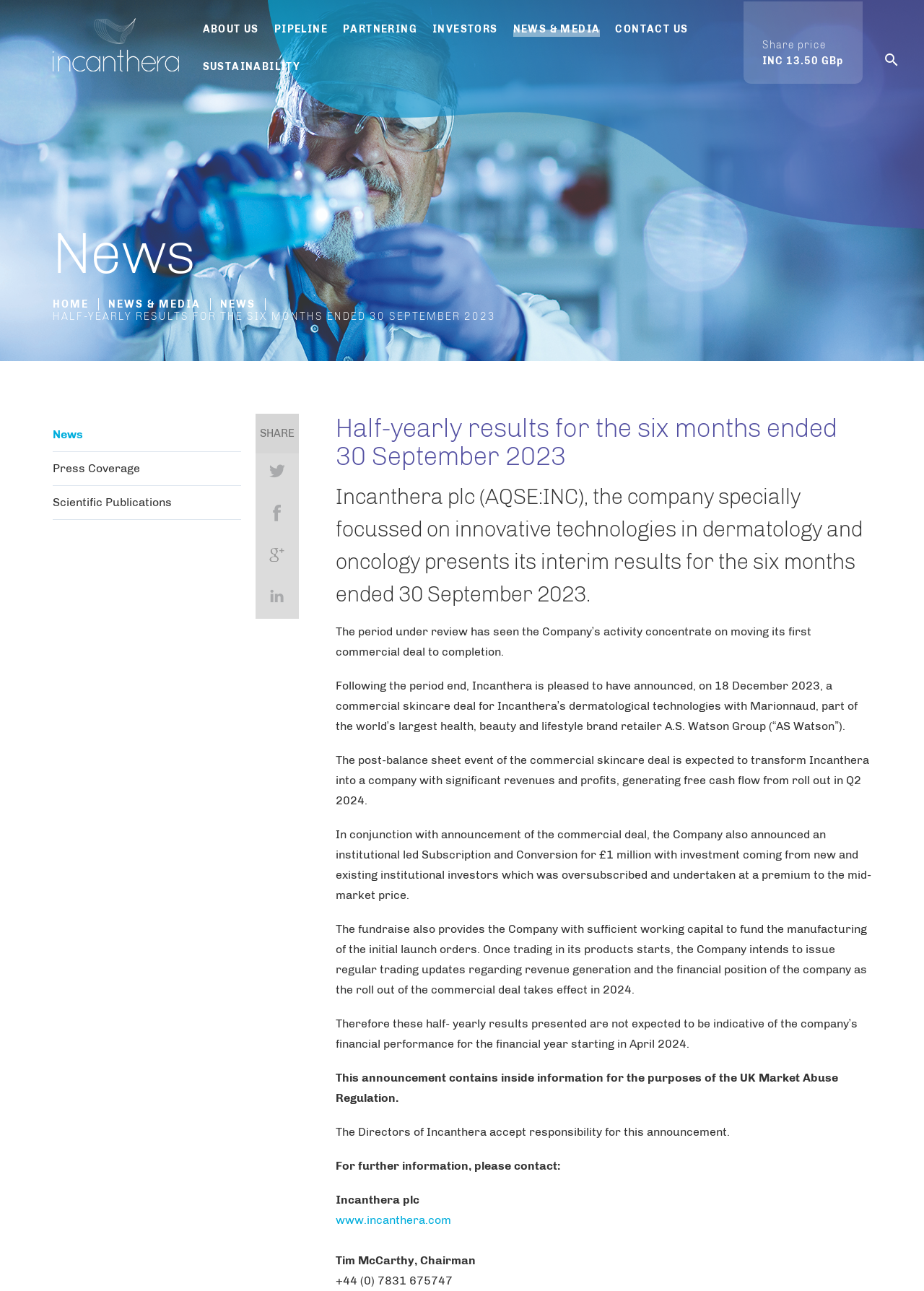Find the bounding box coordinates for the area you need to click to carry out the instruction: "View NEWS & MEDIA". The coordinates should be four float numbers between 0 and 1, indicated as [left, top, right, bottom].

[0.548, 0.014, 0.656, 0.032]